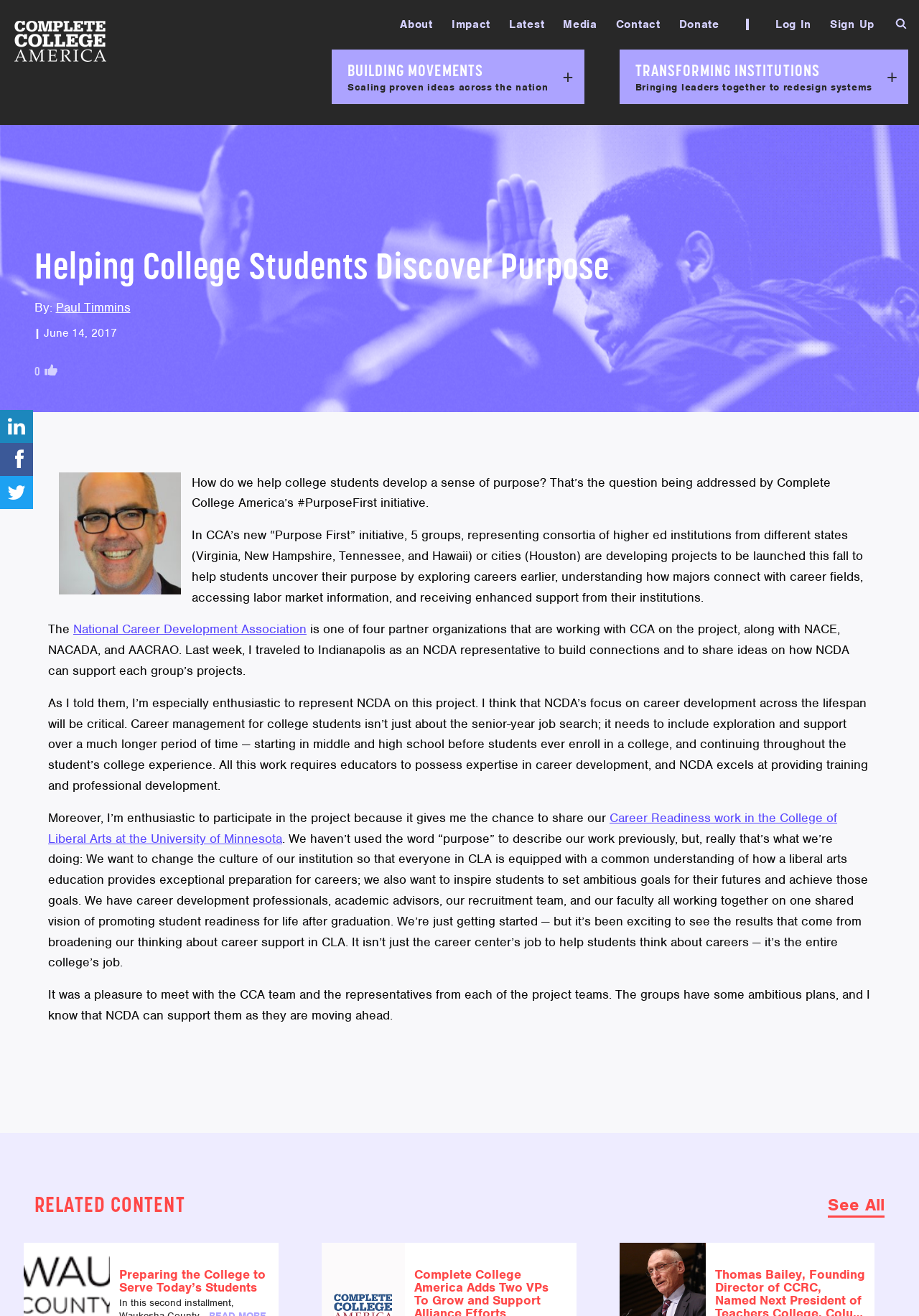Show me the bounding box coordinates of the clickable region to achieve the task as per the instruction: "Click the 'About' link".

[0.435, 0.012, 0.471, 0.025]